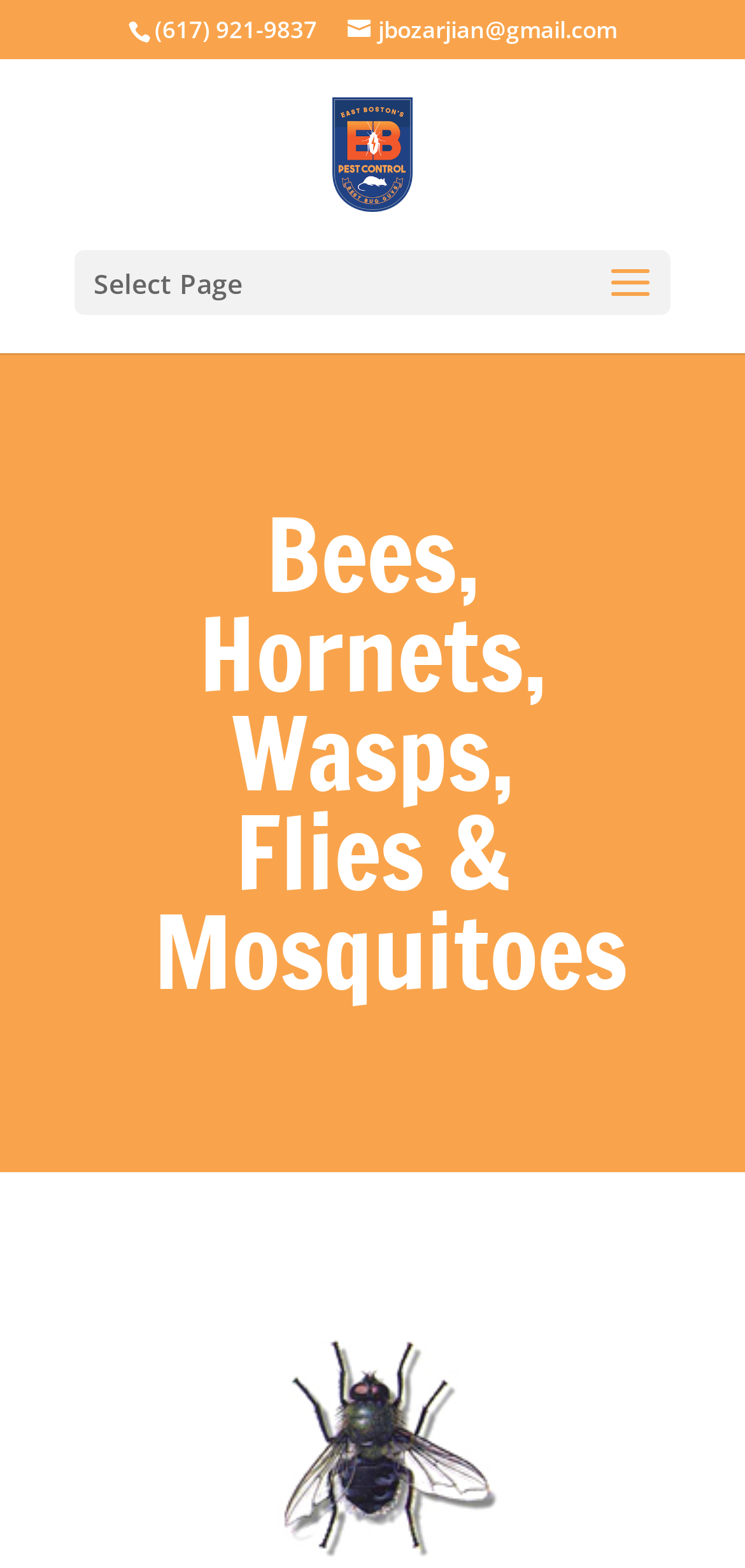Given the element description: "alt="East Boston Pest Control"", predict the bounding box coordinates of this UI element. The coordinates must be four float numbers between 0 and 1, given as [left, top, right, bottom].

[0.446, 0.083, 0.554, 0.11]